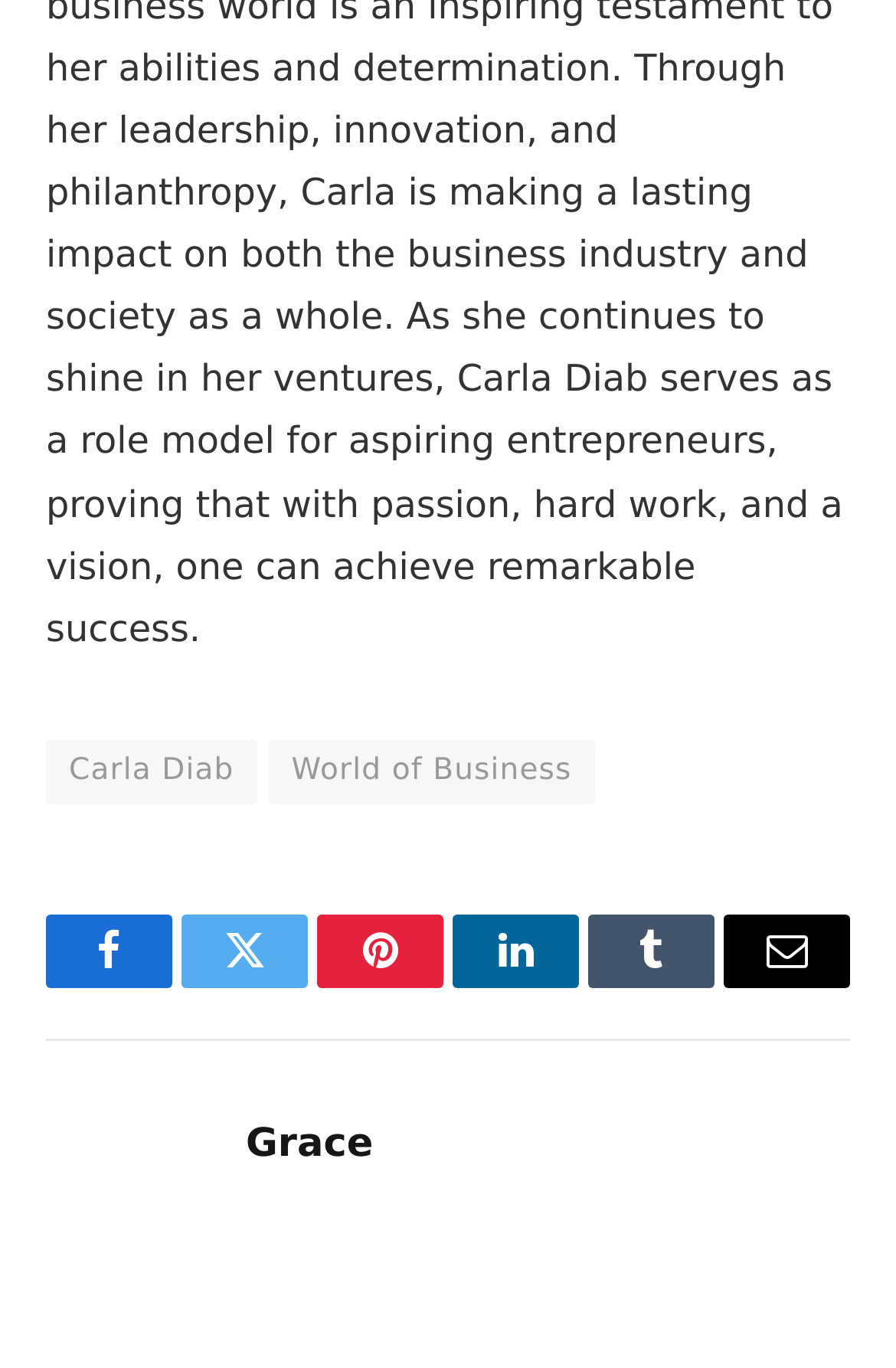Locate the bounding box coordinates of the clickable region to complete the following instruction: "View Carla Diab's profile."

[0.051, 0.541, 0.287, 0.588]